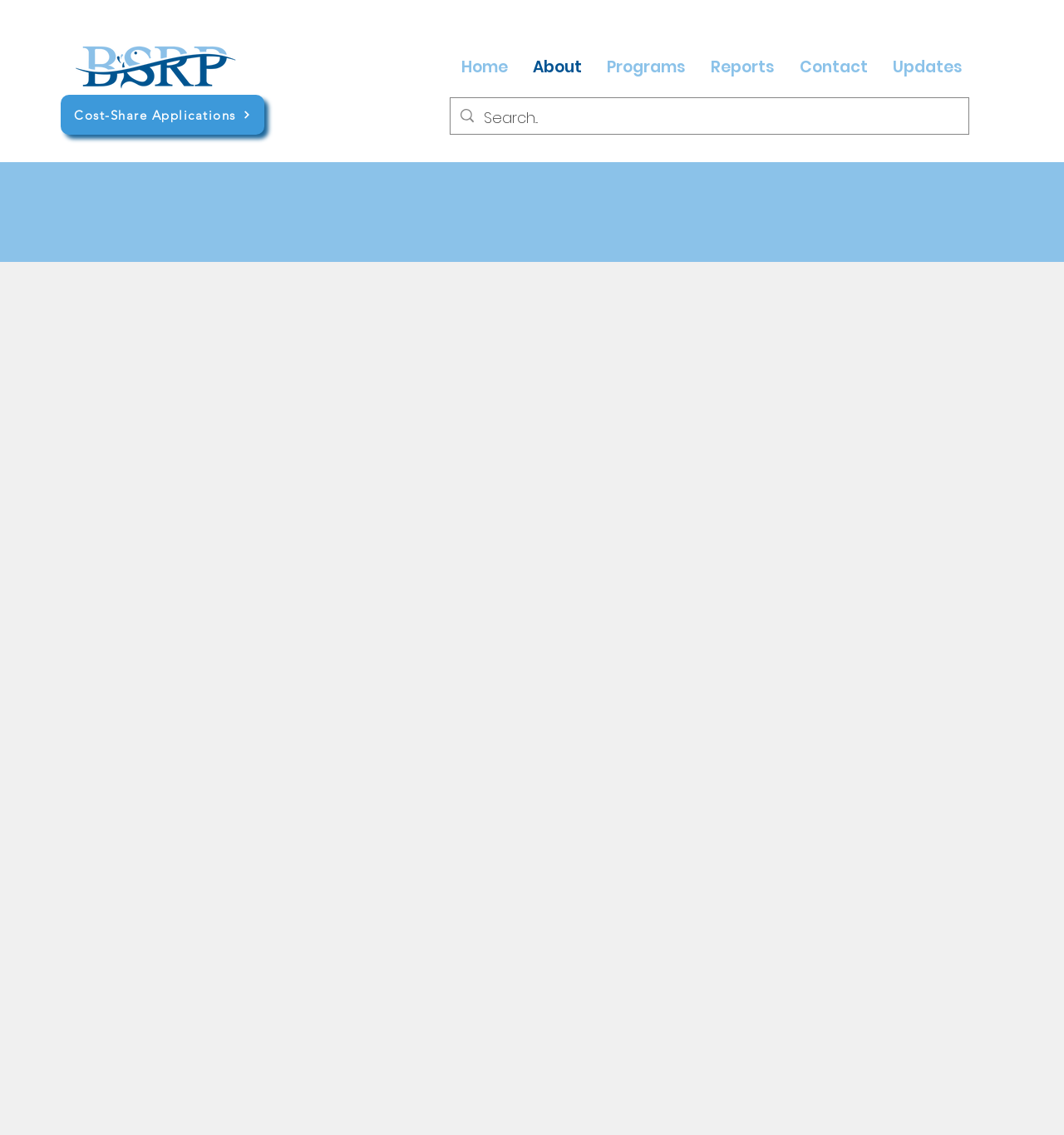Identify the text that serves as the heading for the webpage and generate it.

WHO ARE WE?